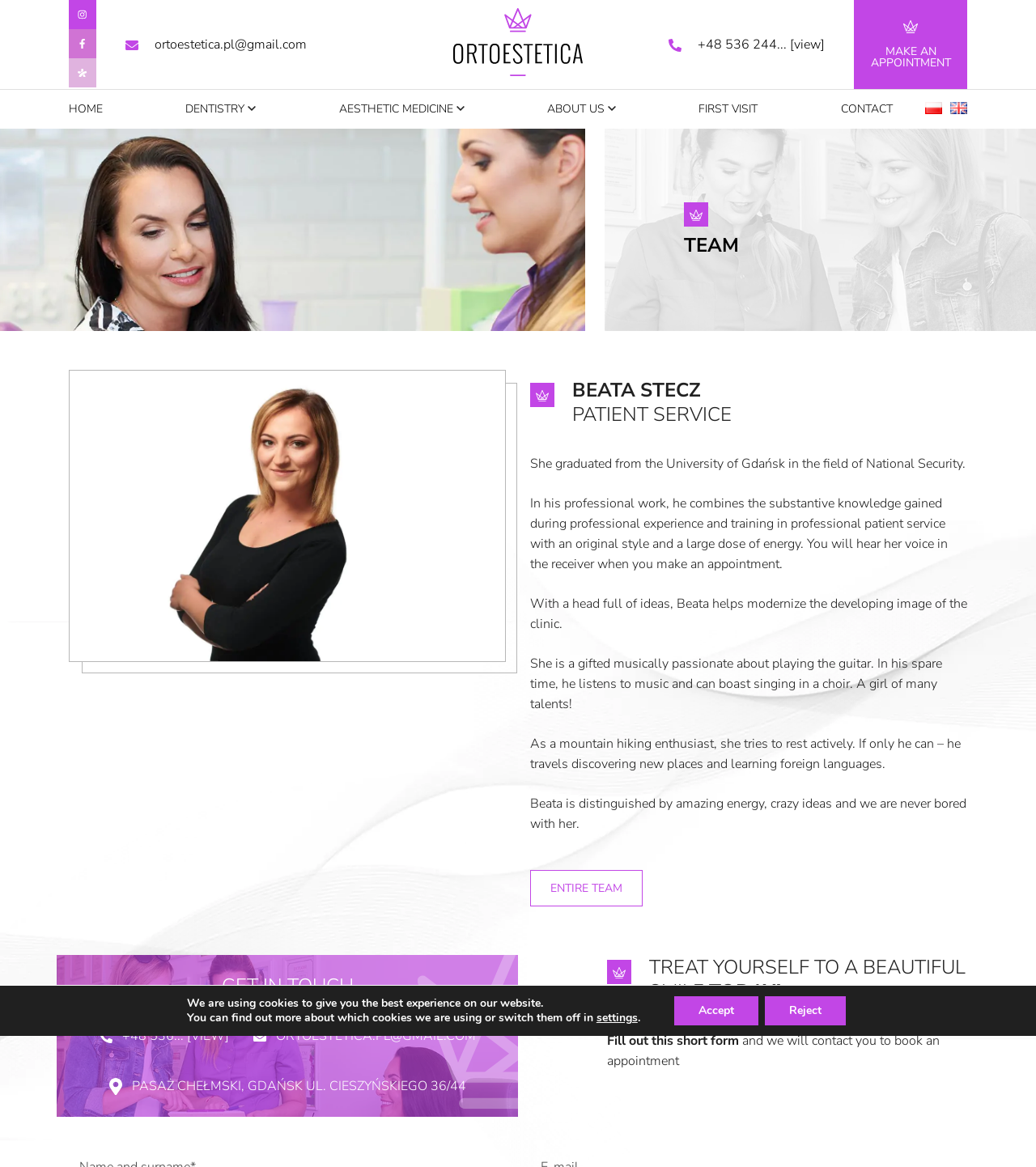Refer to the image and provide an in-depth answer to the question:
What is the clinic's address?

The clinic's address is provided at the bottom of the webpage, which is Pasaż Chełmski, Gdańsk ul. Cieszyńskiego 36/44, indicating the physical location of the clinic.